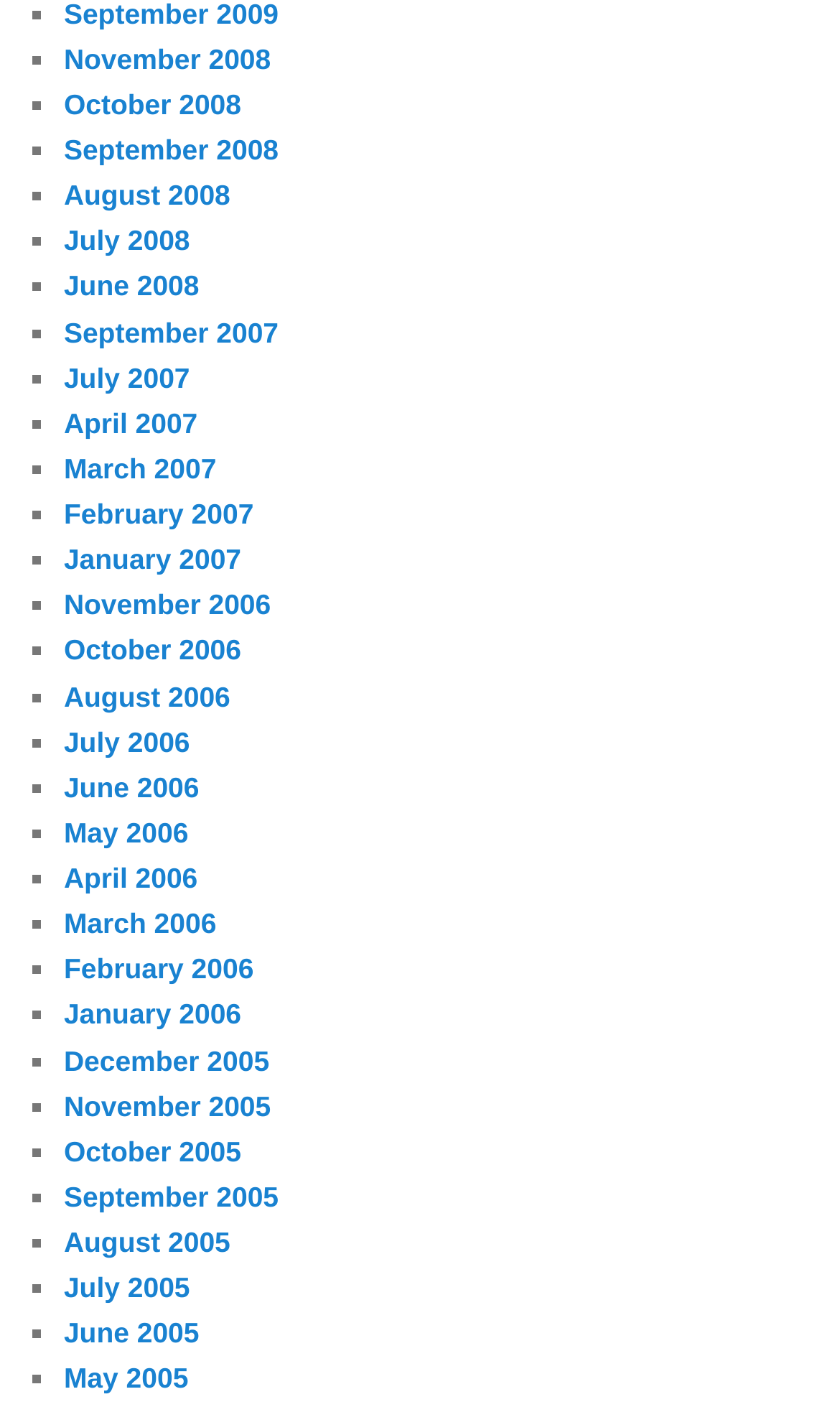What are the months listed on the webpage?
Give a one-word or short-phrase answer derived from the screenshot.

Months from 2005 to 2008